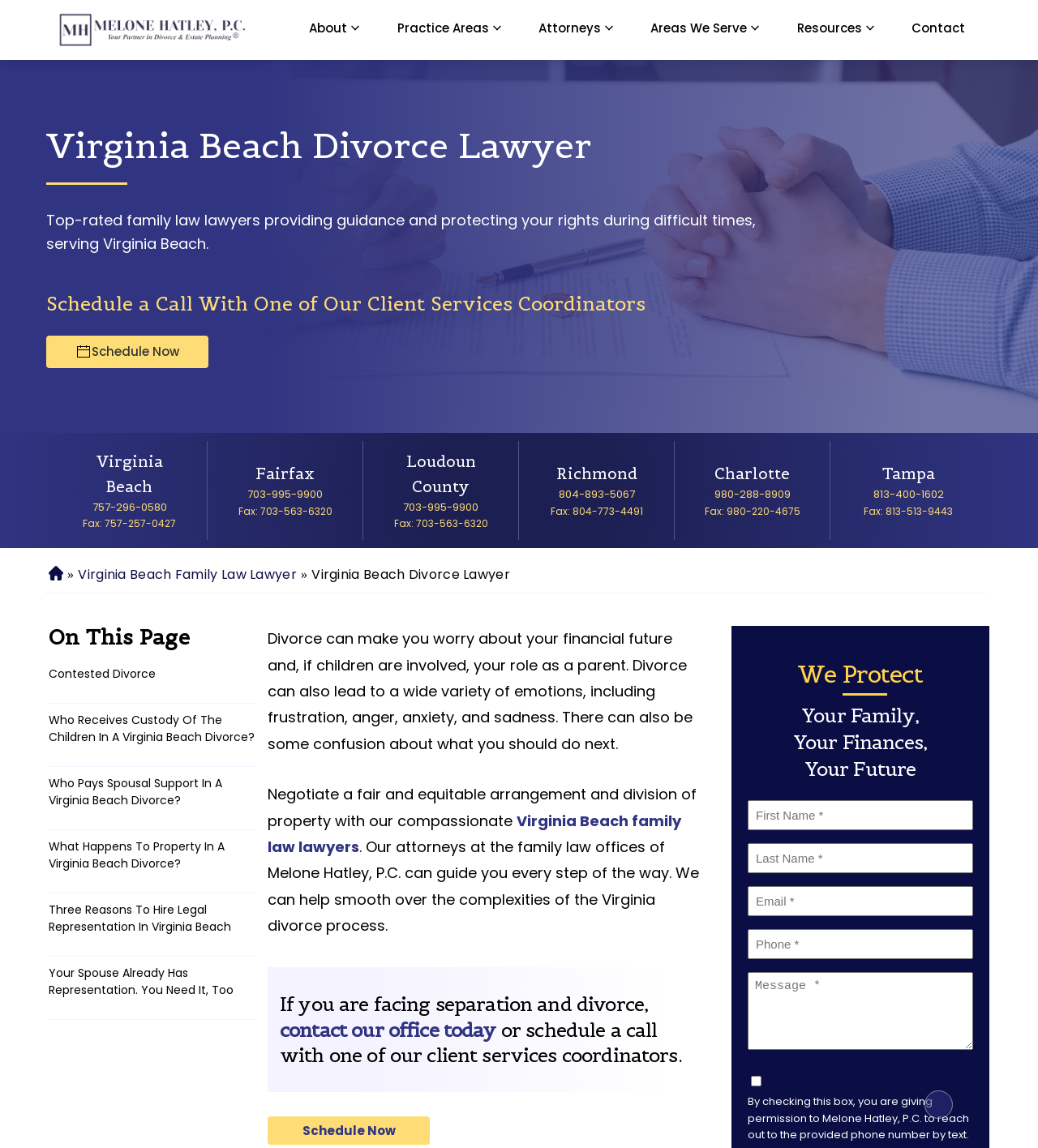Determine the heading of the webpage and extract its text content.

Virginia Beach Divorce Lawyer